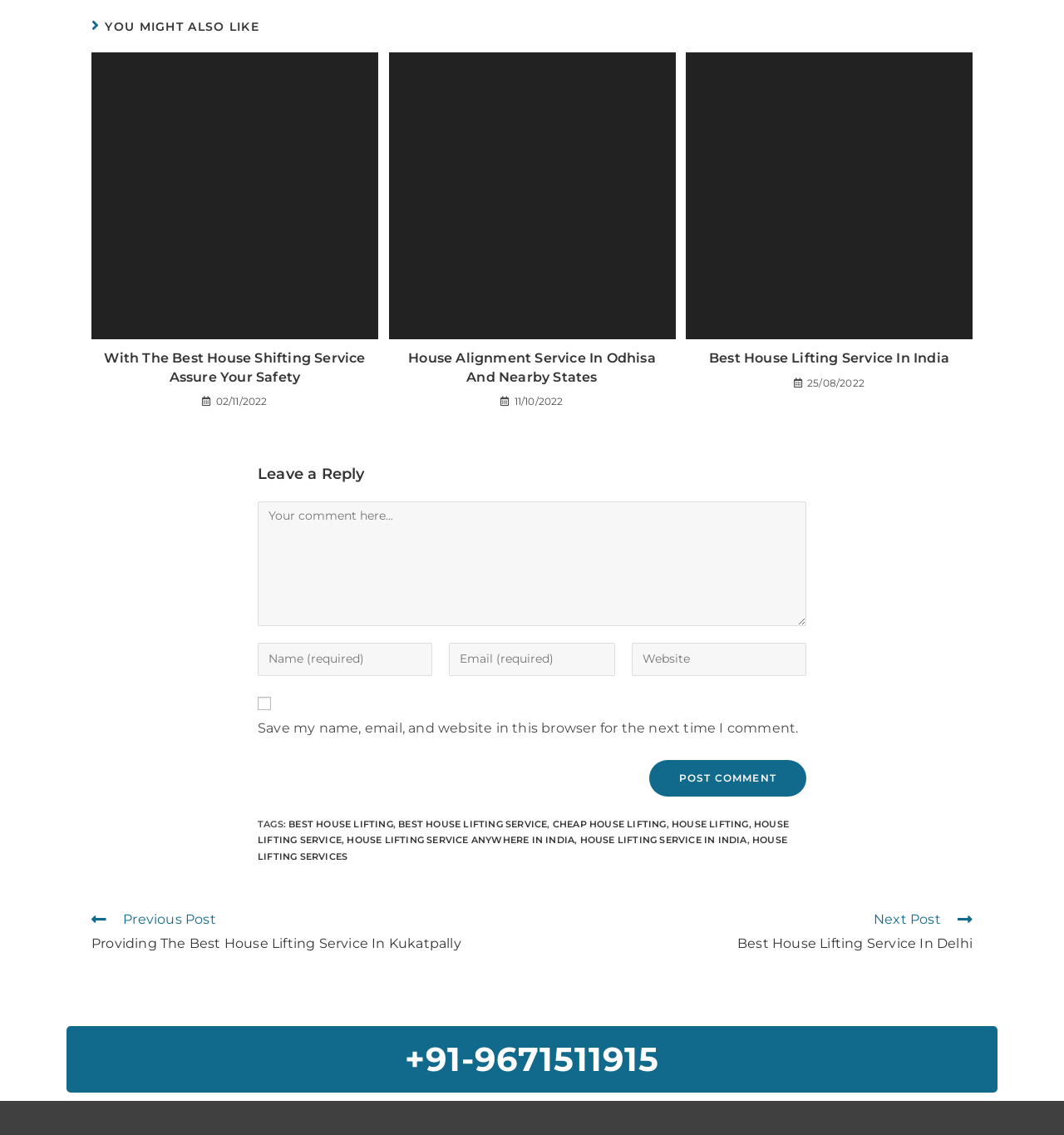What is the purpose of the textbox 'Enter your name or username to comment'?
Analyze the screenshot and provide a detailed answer to the question.

The textbox 'Enter your name or username to comment' is required and is used to enter the name or username of the person who wants to comment on the webpage.